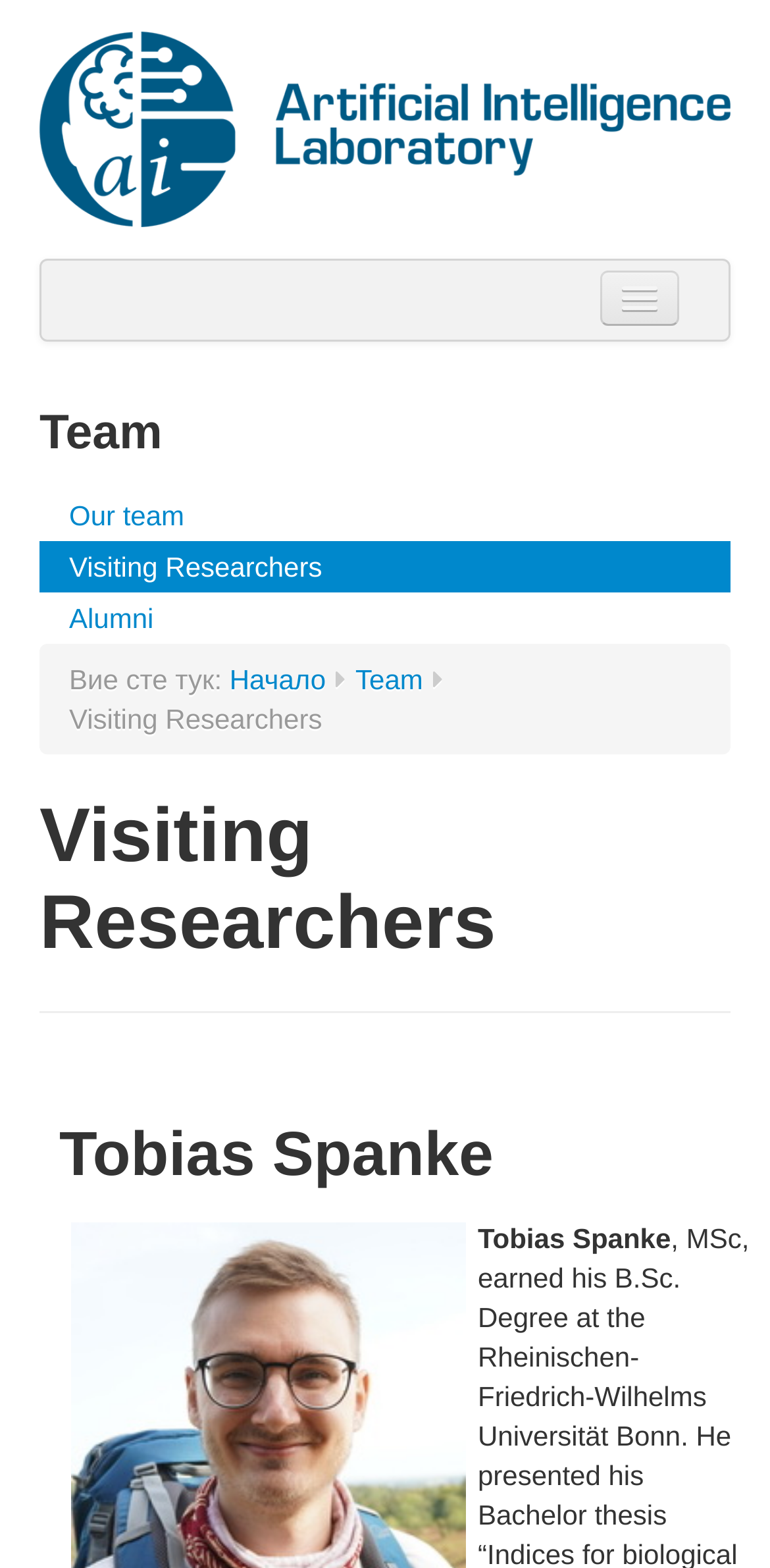Identify the bounding box coordinates for the element you need to click to achieve the following task: "Read the post by Adam Vincent". The coordinates must be four float values ranging from 0 to 1, formatted as [left, top, right, bottom].

None